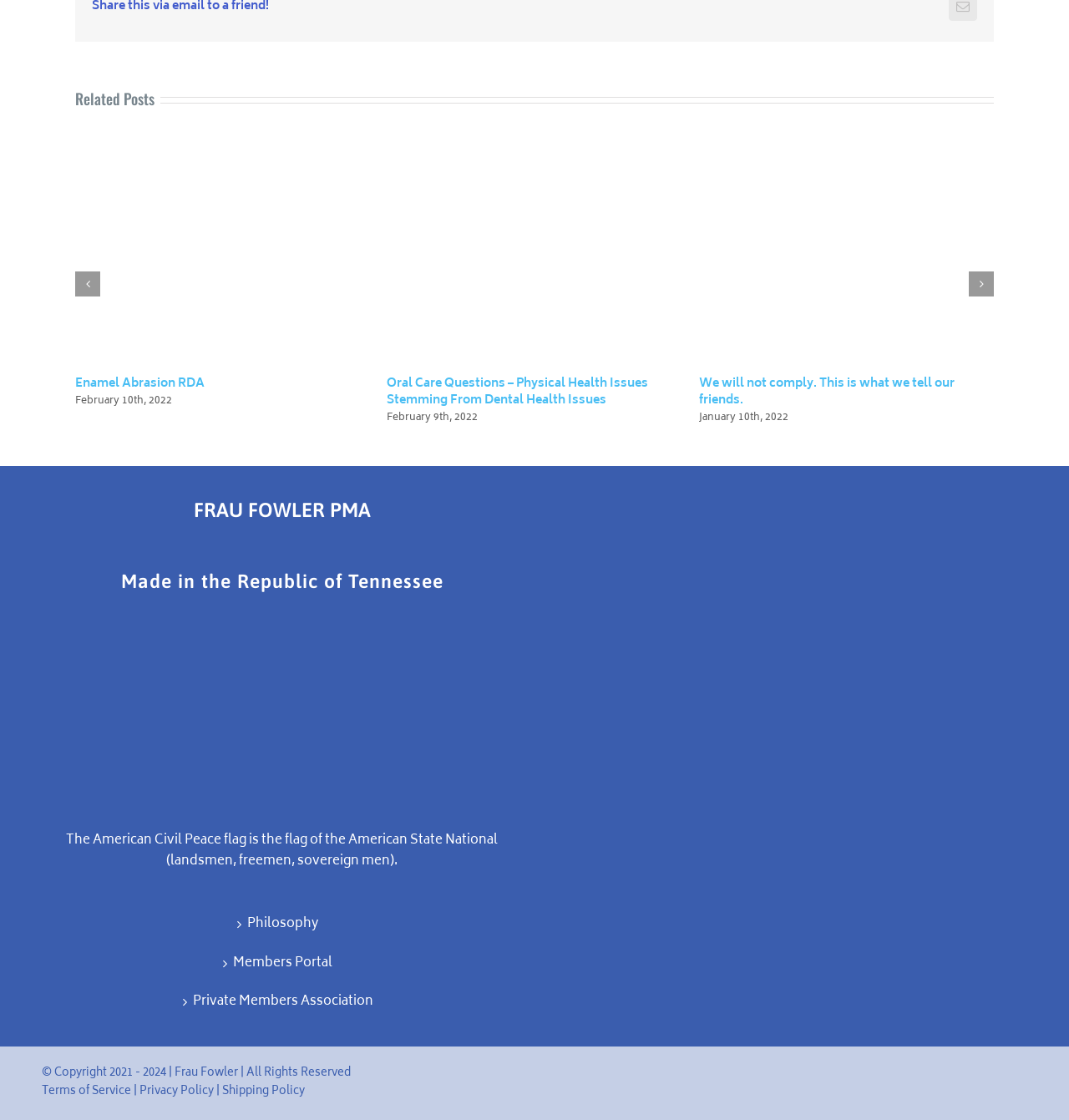Determine the bounding box coordinates of the clickable area required to perform the following instruction: "Go to 'Members Portal'". The coordinates should be represented as four float numbers between 0 and 1: [left, top, right, bottom].

[0.048, 0.851, 0.48, 0.87]